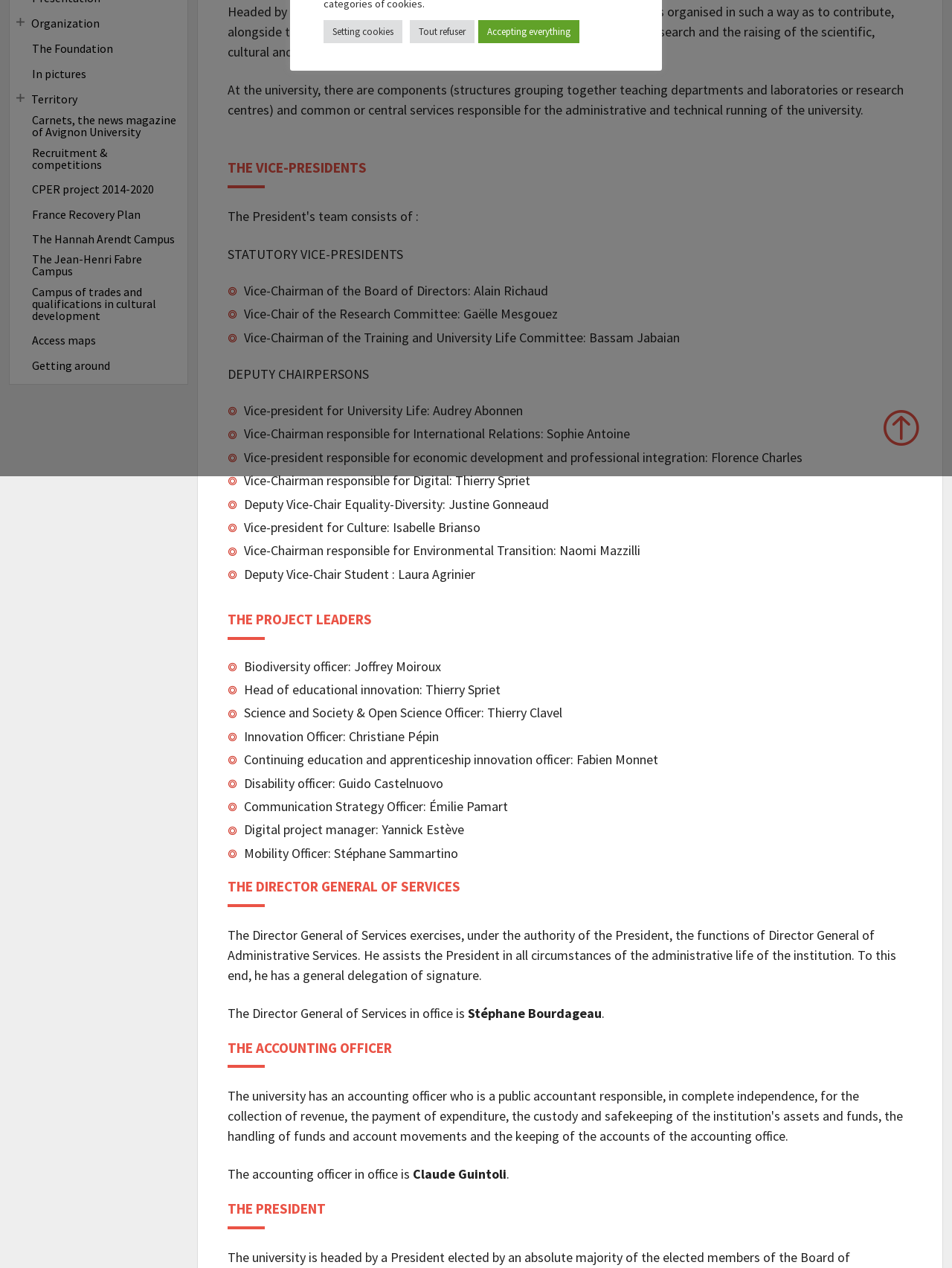Highlight the bounding box of the UI element that corresponds to this description: "The Hannah Arendt Campus".

[0.01, 0.184, 0.193, 0.193]